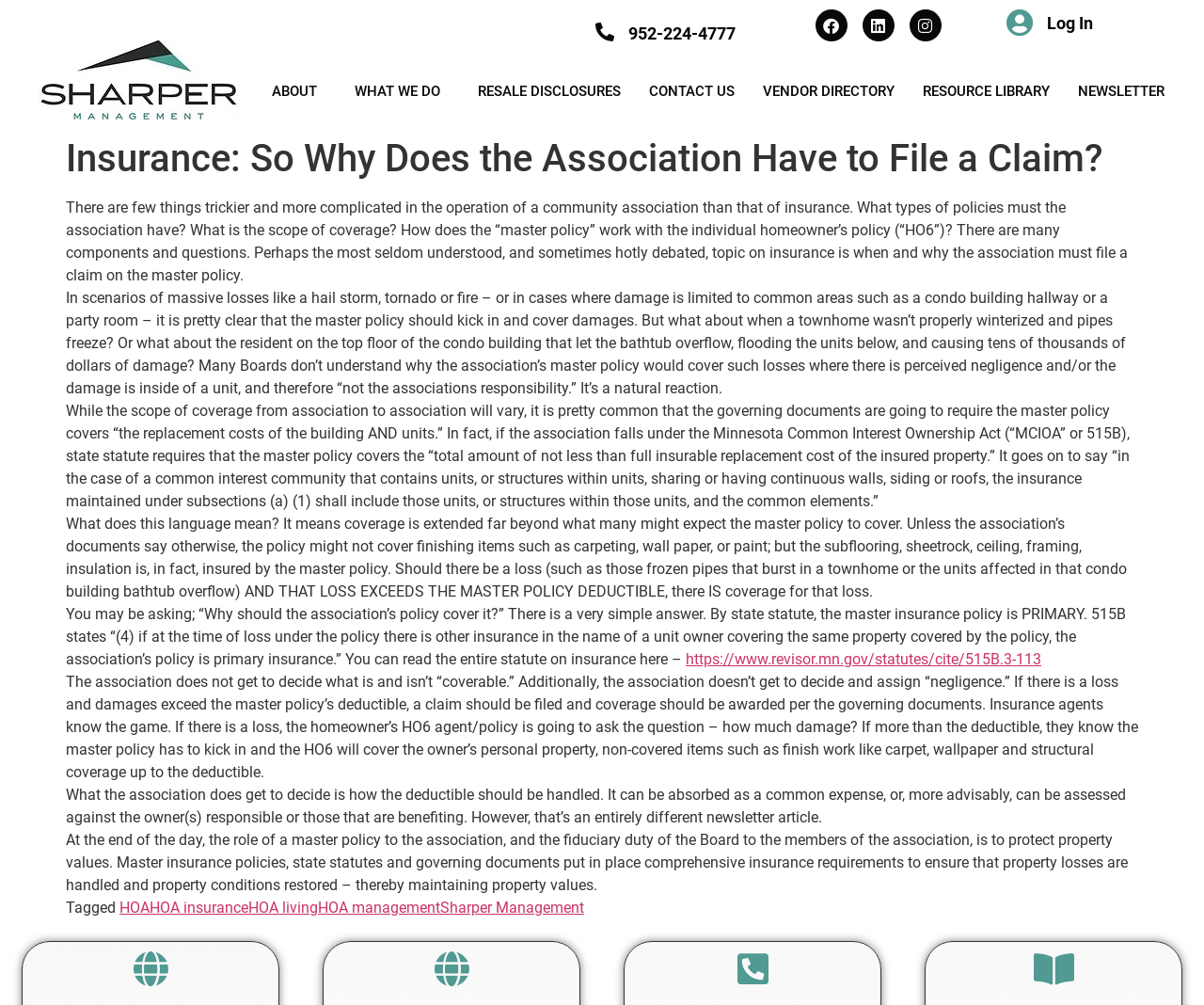Please determine the bounding box coordinates of the area that needs to be clicked to complete this task: 'Call the phone number'. The coordinates must be four float numbers between 0 and 1, formatted as [left, top, right, bottom].

[0.522, 0.03, 0.623, 0.037]